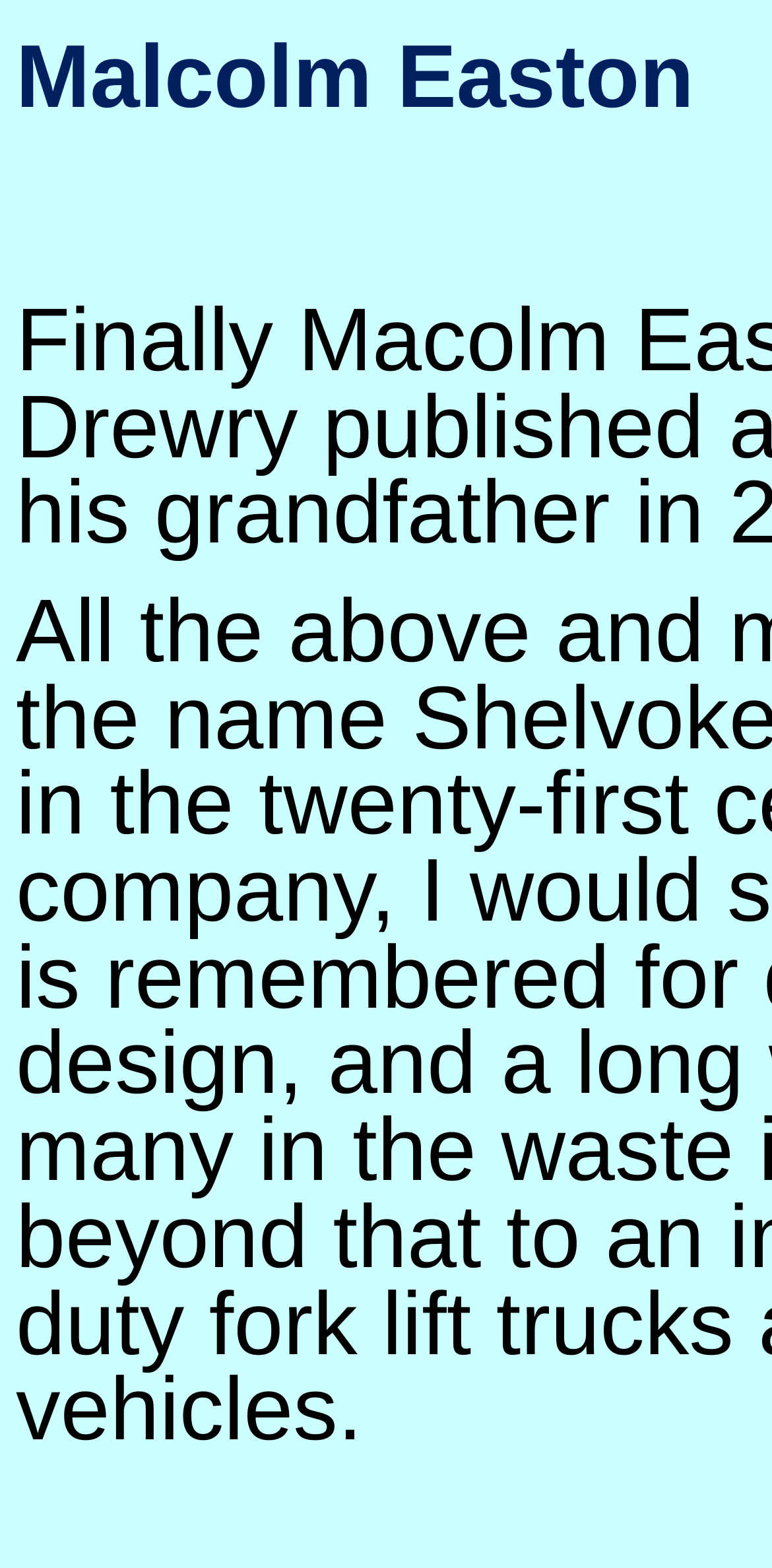Locate the UI element described by Previous Page in the provided webpage screenshot. Return the bounding box coordinates in the format (top-left x, top-left y, bottom-right x, bottom-right y), ensuring all values are between 0 and 1.

[0.464, 0.915, 0.747, 0.937]